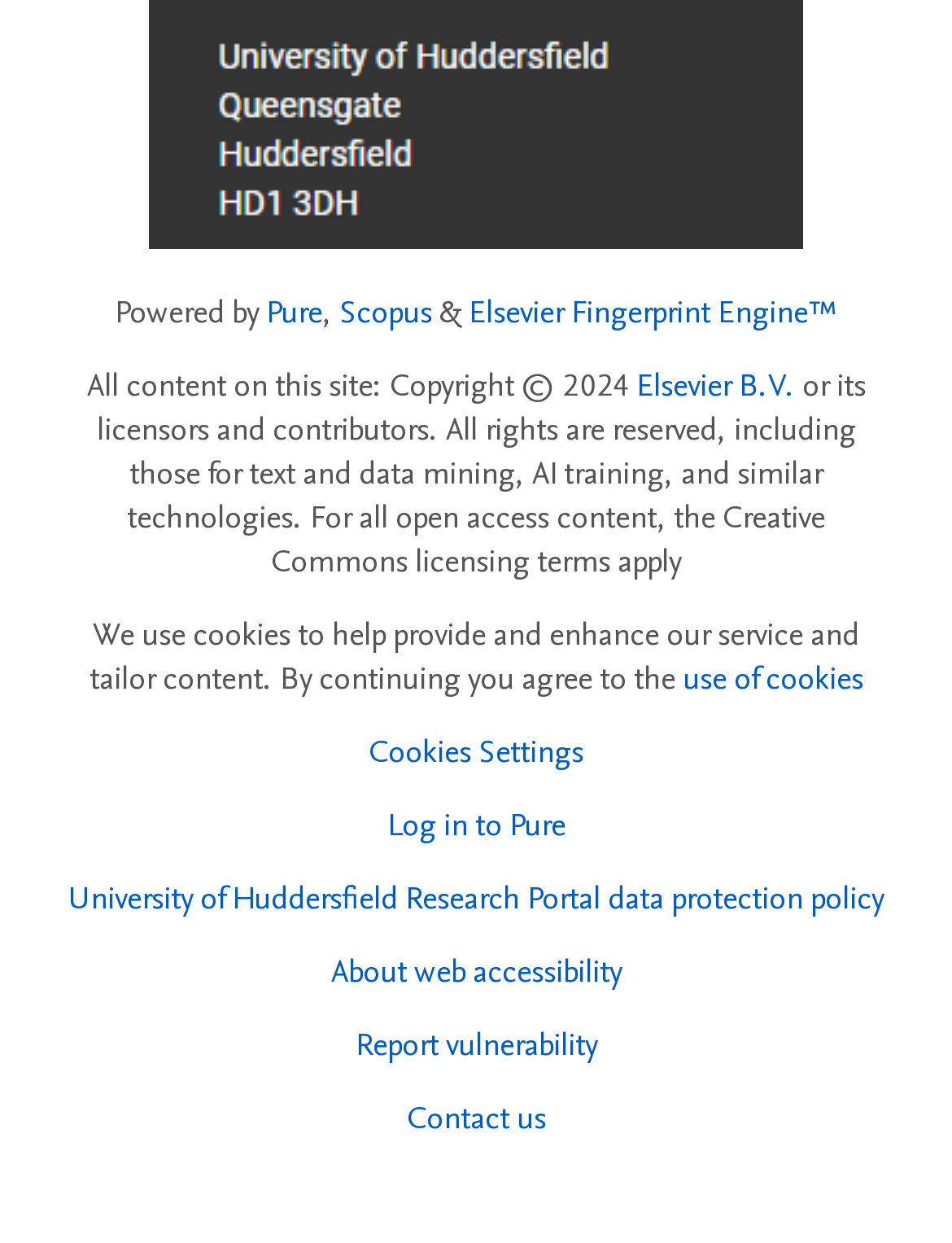Pinpoint the bounding box coordinates of the area that must be clicked to complete this instruction: "Learn about web accessibility".

[0.347, 0.765, 0.653, 0.8]